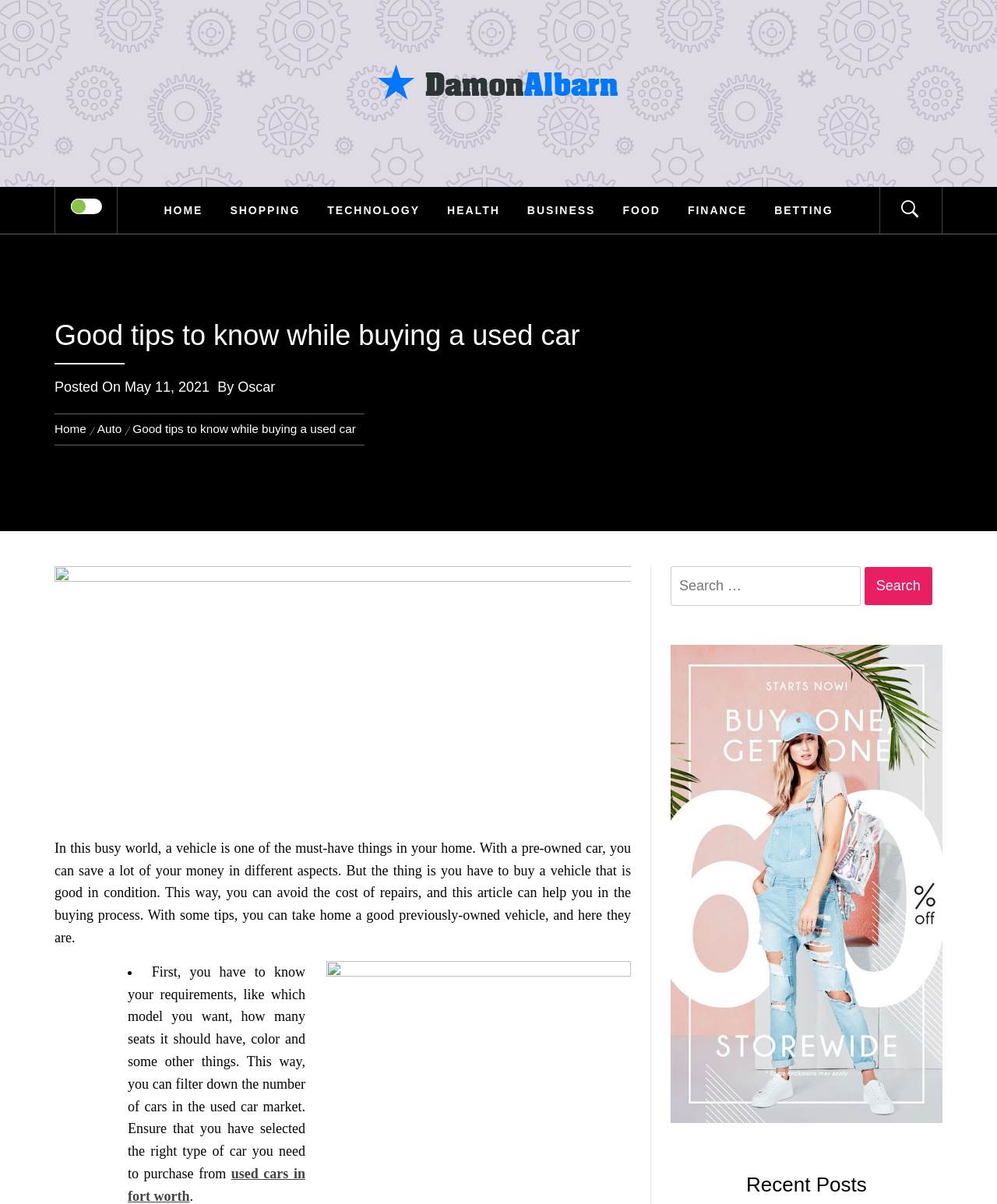Using the information from the screenshot, answer the following question thoroughly:
What is the author of the article?

I determined the author of the article by looking at the 'By' section, which is located below the 'Posted On' section. The 'By' section contains a link with the text 'Oscar', indicating that Oscar is the author of the article.